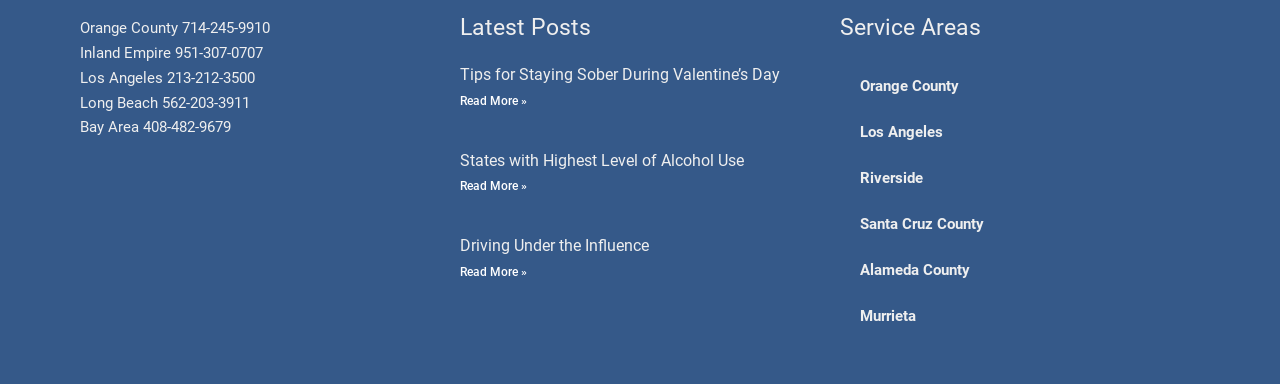What is the region associated with the phone number 951-307-0707?
Please provide a single word or phrase based on the screenshot.

Inland Empire